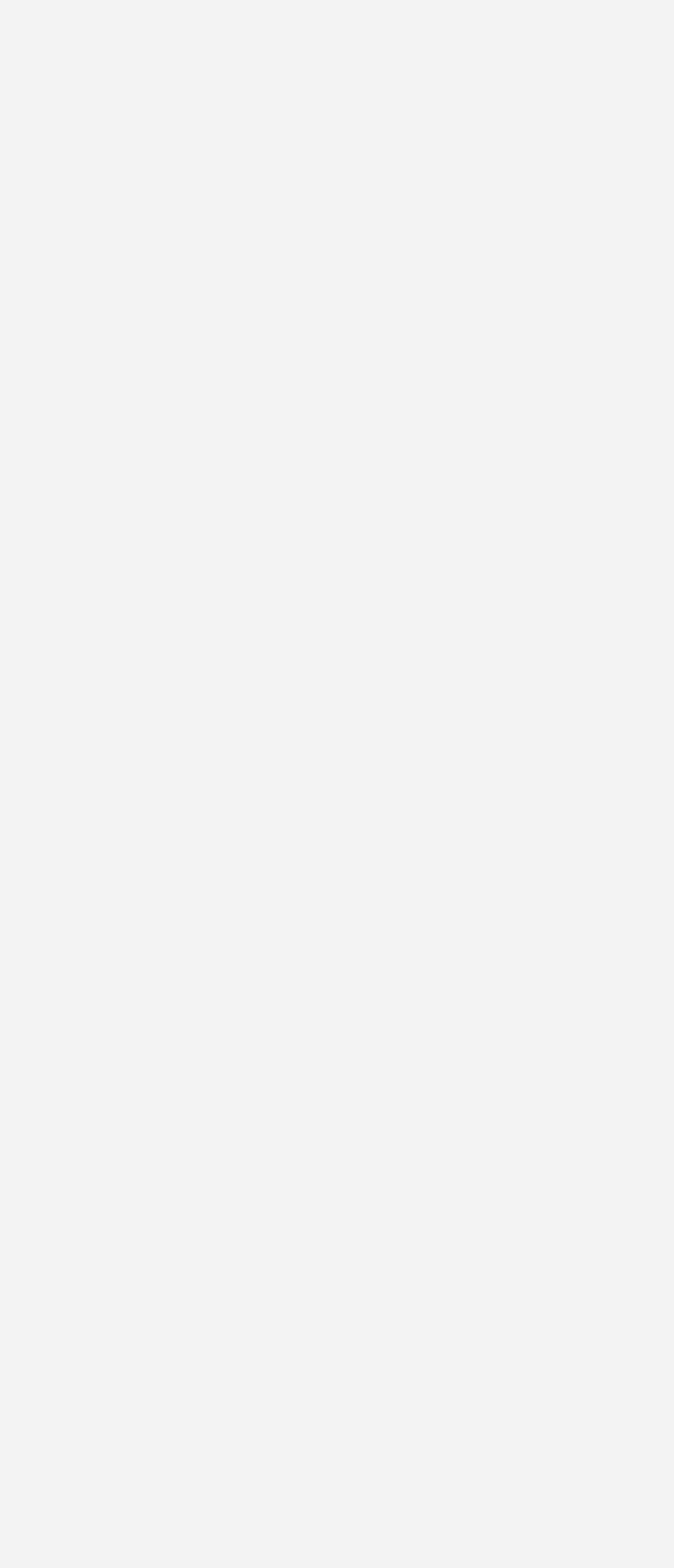Reply to the question with a single word or phrase:
What is the timestamp of the second reply?

June 30, 2017 11:02 a.m.